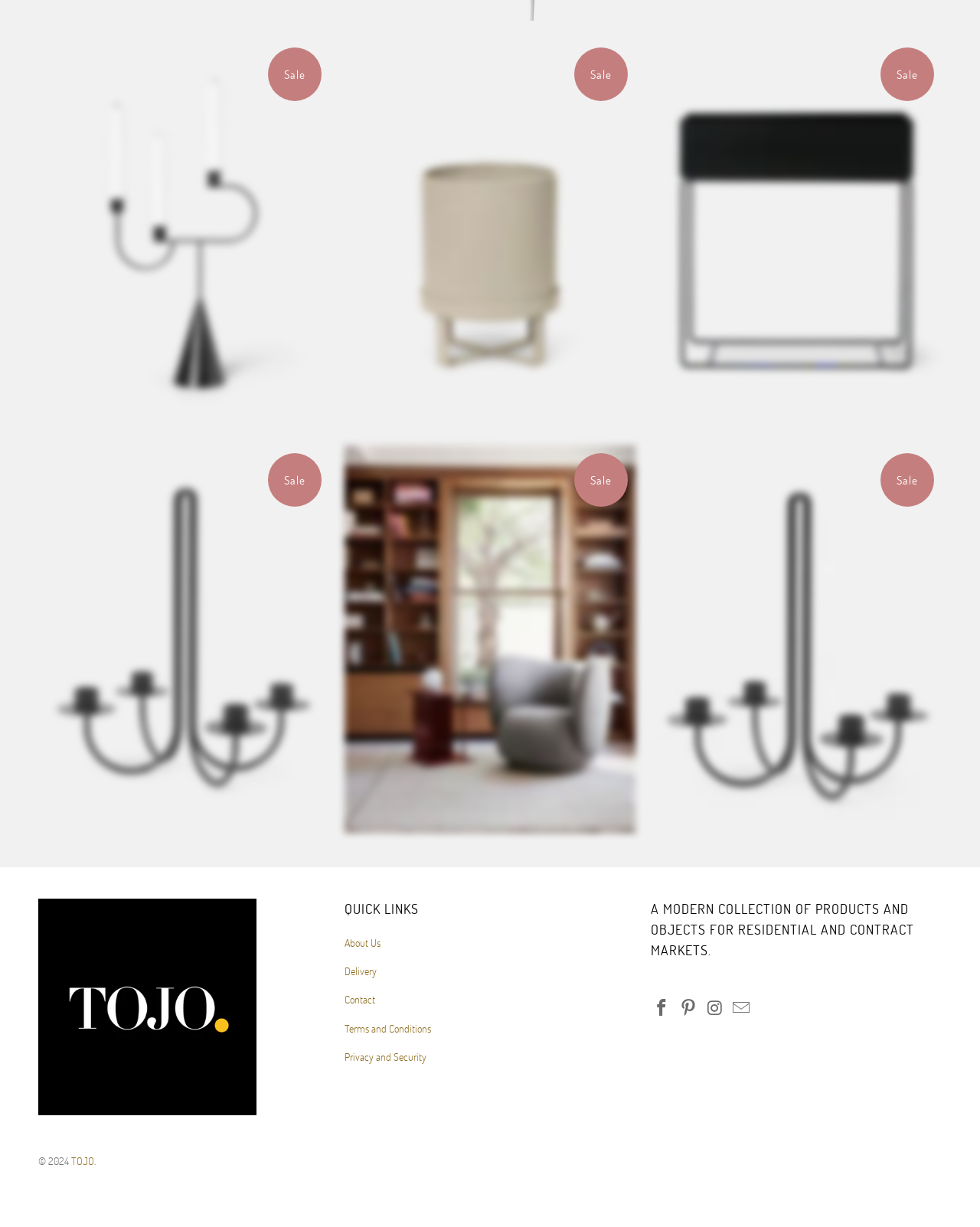Identify the bounding box for the UI element described as: "Delivery". The coordinates should be four float numbers between 0 and 1, i.e., [left, top, right, bottom].

[0.352, 0.785, 0.384, 0.797]